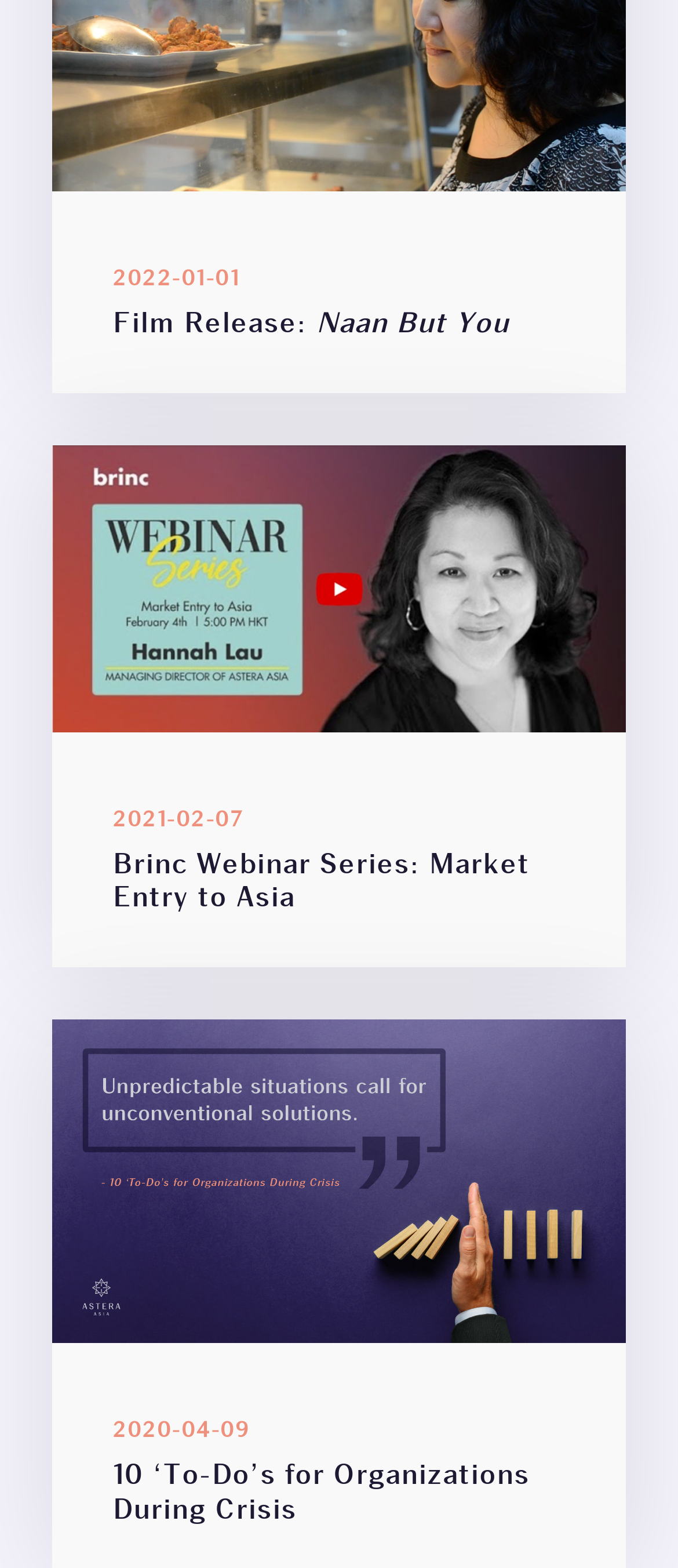Utilize the details in the image to thoroughly answer the following question: What is the title of the crisis-related article?

I found the title by reading the heading element with the text '10 ‘To-Do’s for Organizations During Crisis' which is located near a link element with the same text.